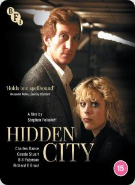Please give a short response to the question using one word or a phrase:
Who is the director of the film?

Stephen Poliakoff